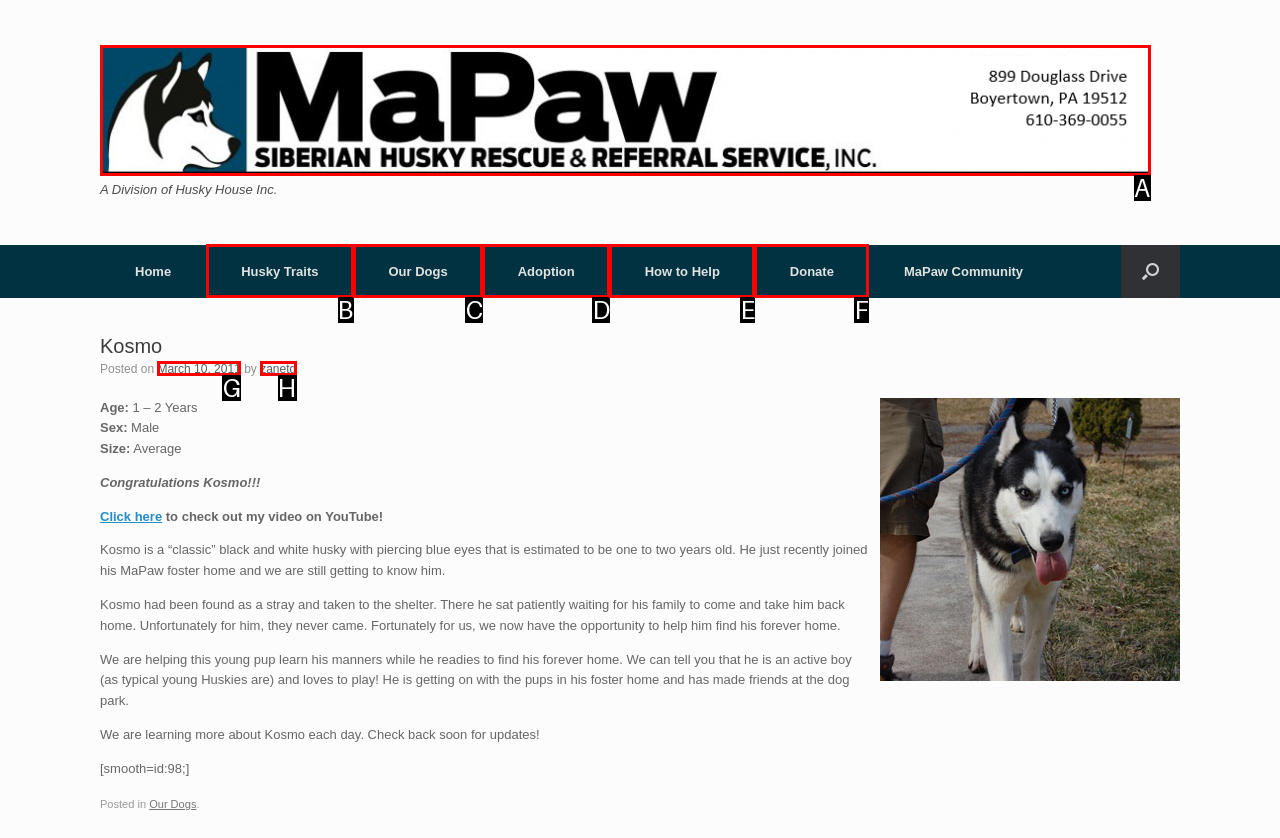Choose the HTML element that corresponds to the description: zanetg
Provide the answer by selecting the letter from the given choices.

H